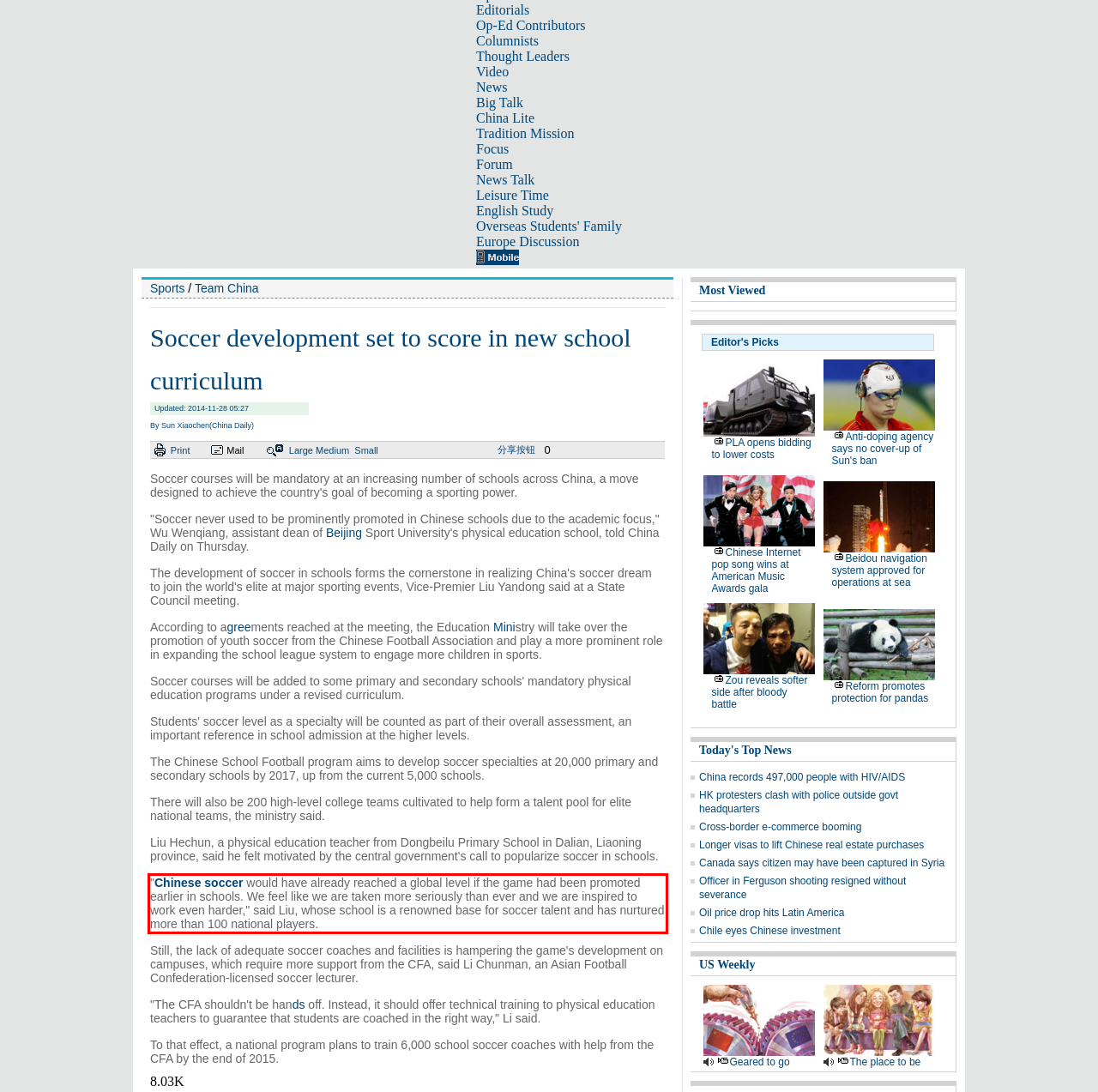Within the provided webpage screenshot, find the red rectangle bounding box and perform OCR to obtain the text content.

"Chinese soccer would have already reached a global level if the game had been promoted earlier in schools. We feel like we are taken more seriously than ever and we are inspired to work even harder," said Liu, whose school is a renowned base for soccer talent and has nurtured more than 100 national players.